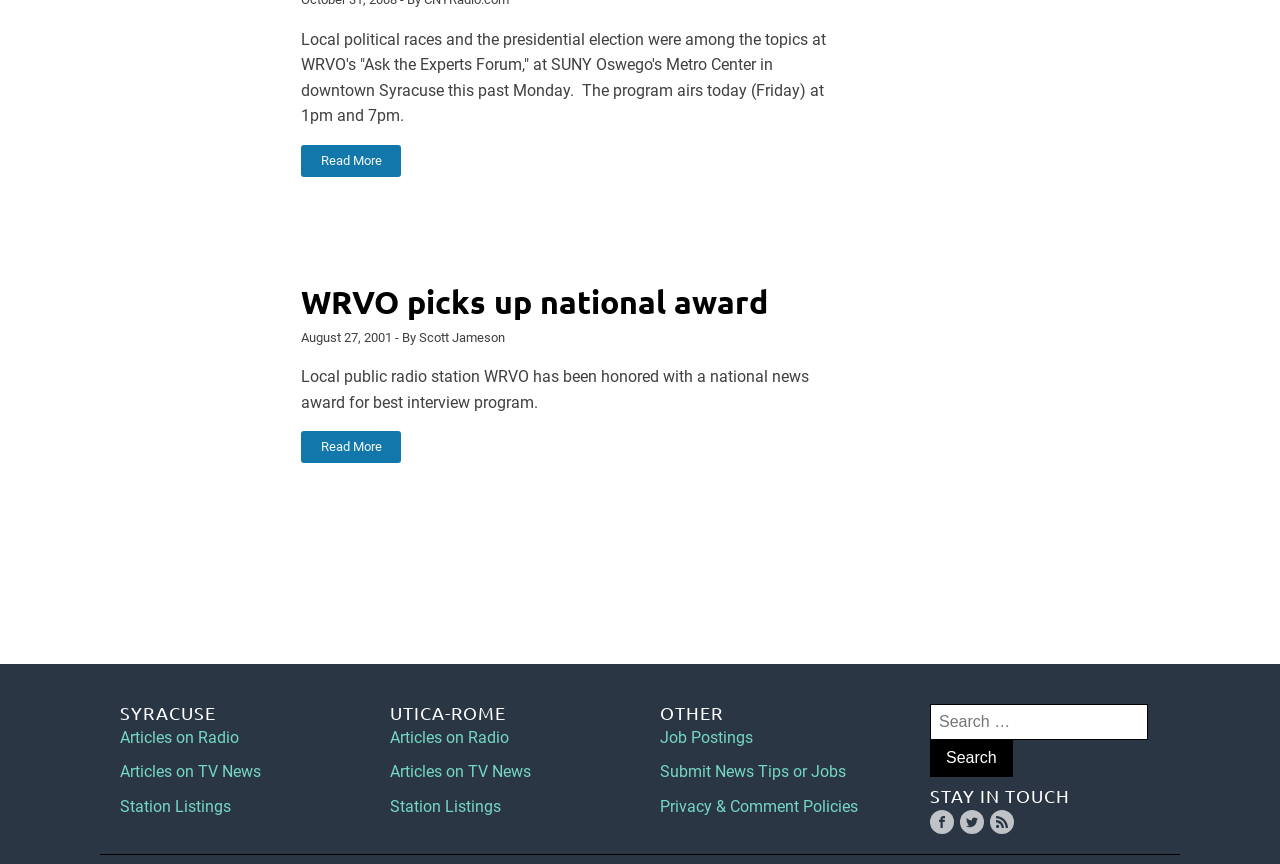What is the purpose of the search box?
Using the image, respond with a single word or phrase.

Search for news